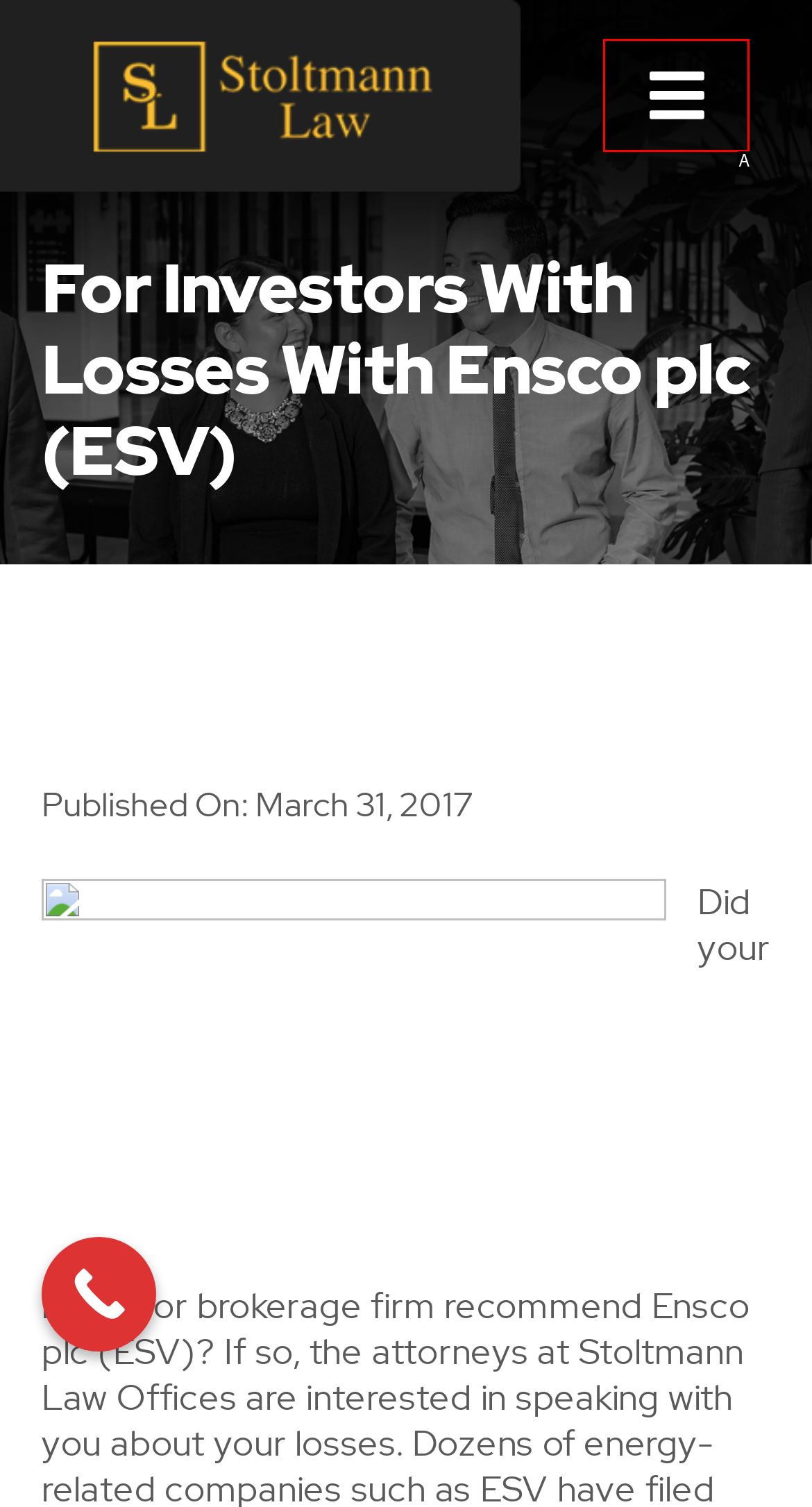Given the description: Toggle Navigation, identify the matching HTML element. Provide the letter of the correct option.

A